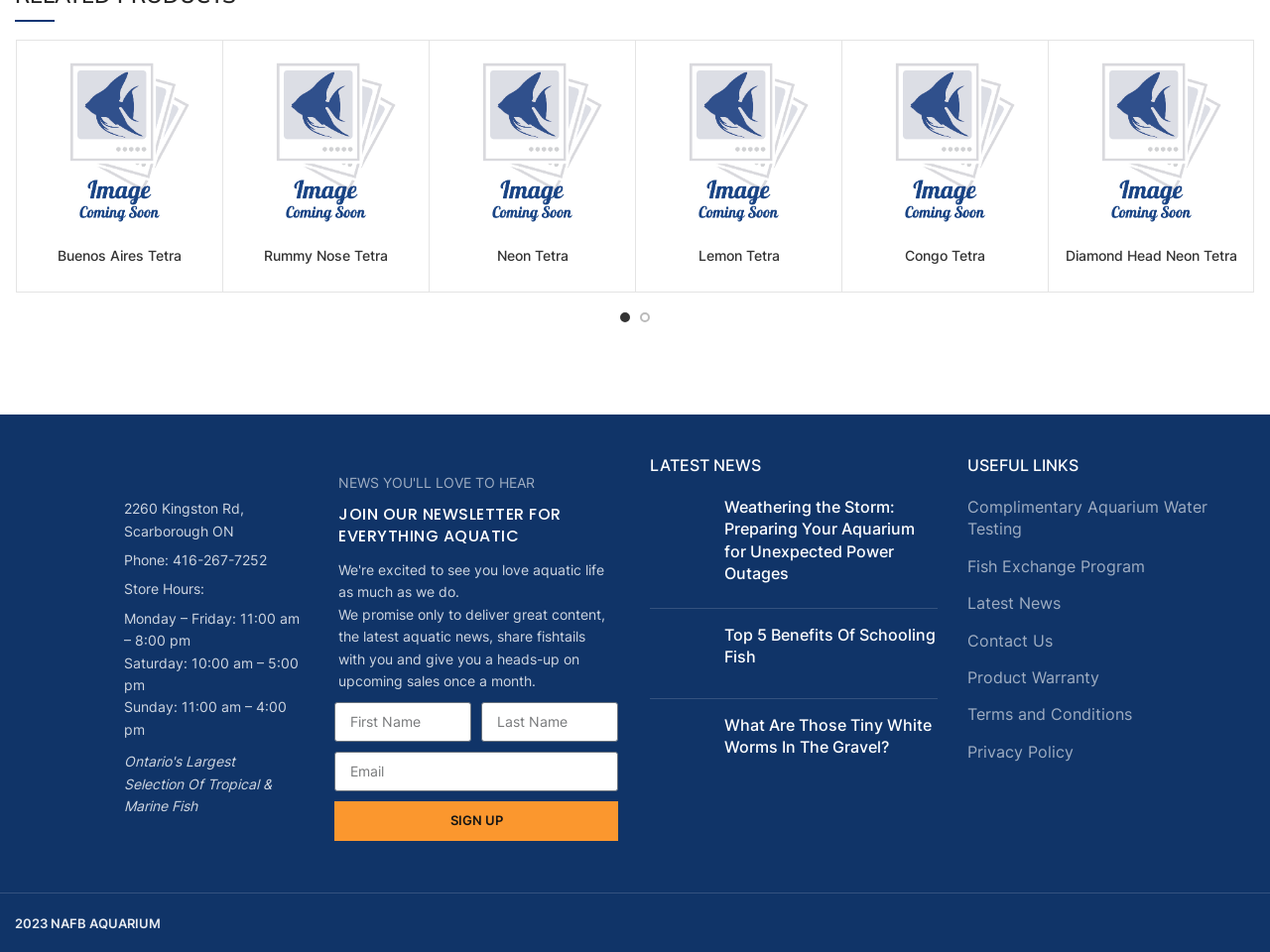What is the name of the aquarium?
Answer briefly with a single word or phrase based on the image.

NAFB Aquarium